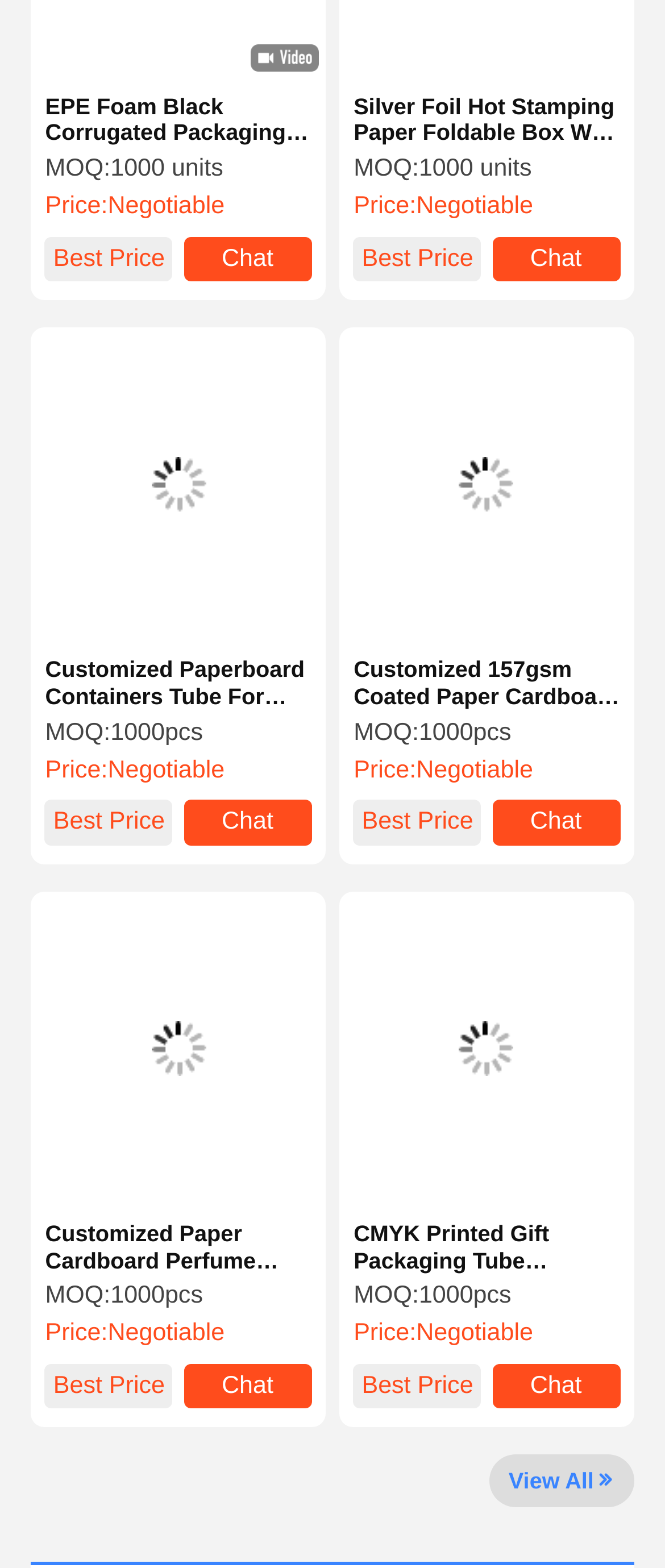Locate the bounding box coordinates of the element that needs to be clicked to carry out the instruction: "View all products". The coordinates should be given as four float numbers ranging from 0 to 1, i.e., [left, top, right, bottom].

[0.737, 0.928, 0.955, 0.962]